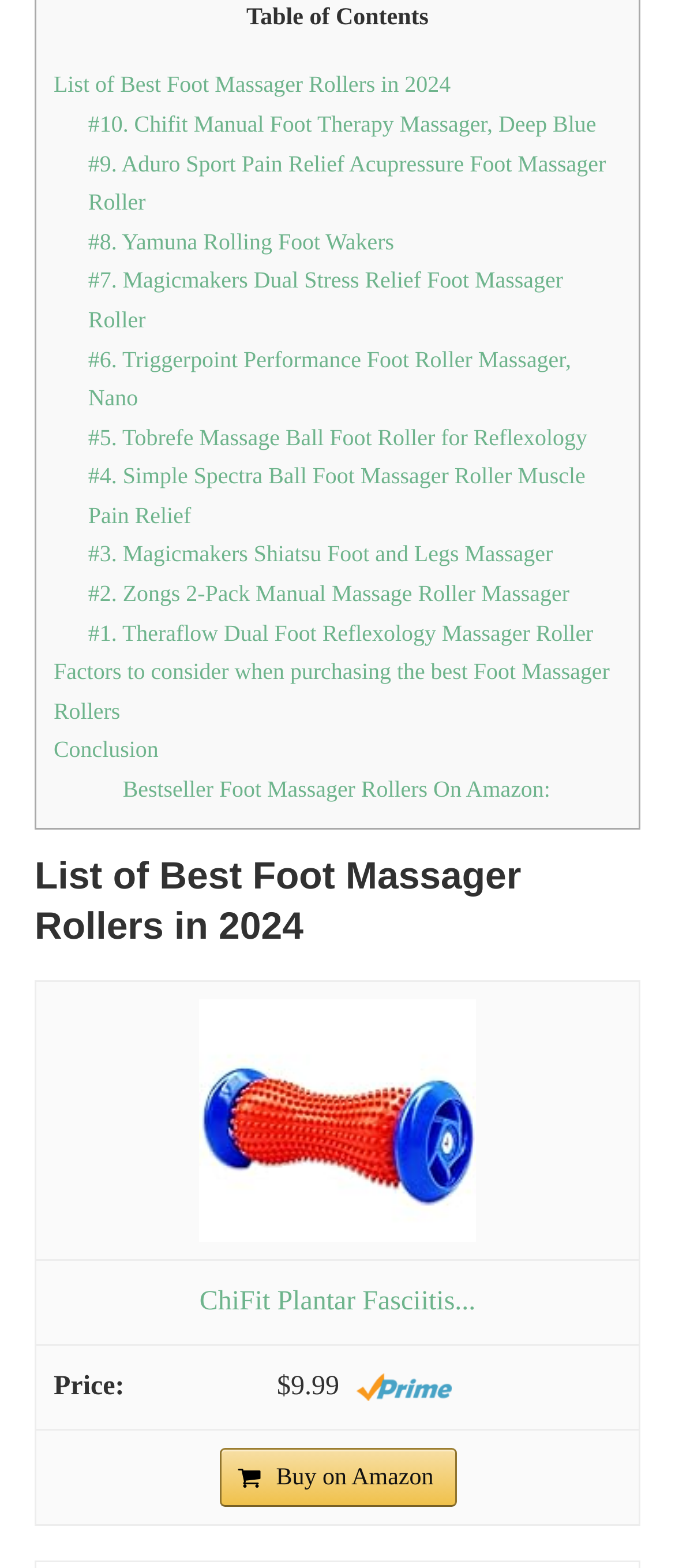Provide the bounding box coordinates of the HTML element described by the text: "Conclusion". The coordinates should be in the format [left, top, right, bottom] with values between 0 and 1.

[0.079, 0.47, 0.235, 0.486]